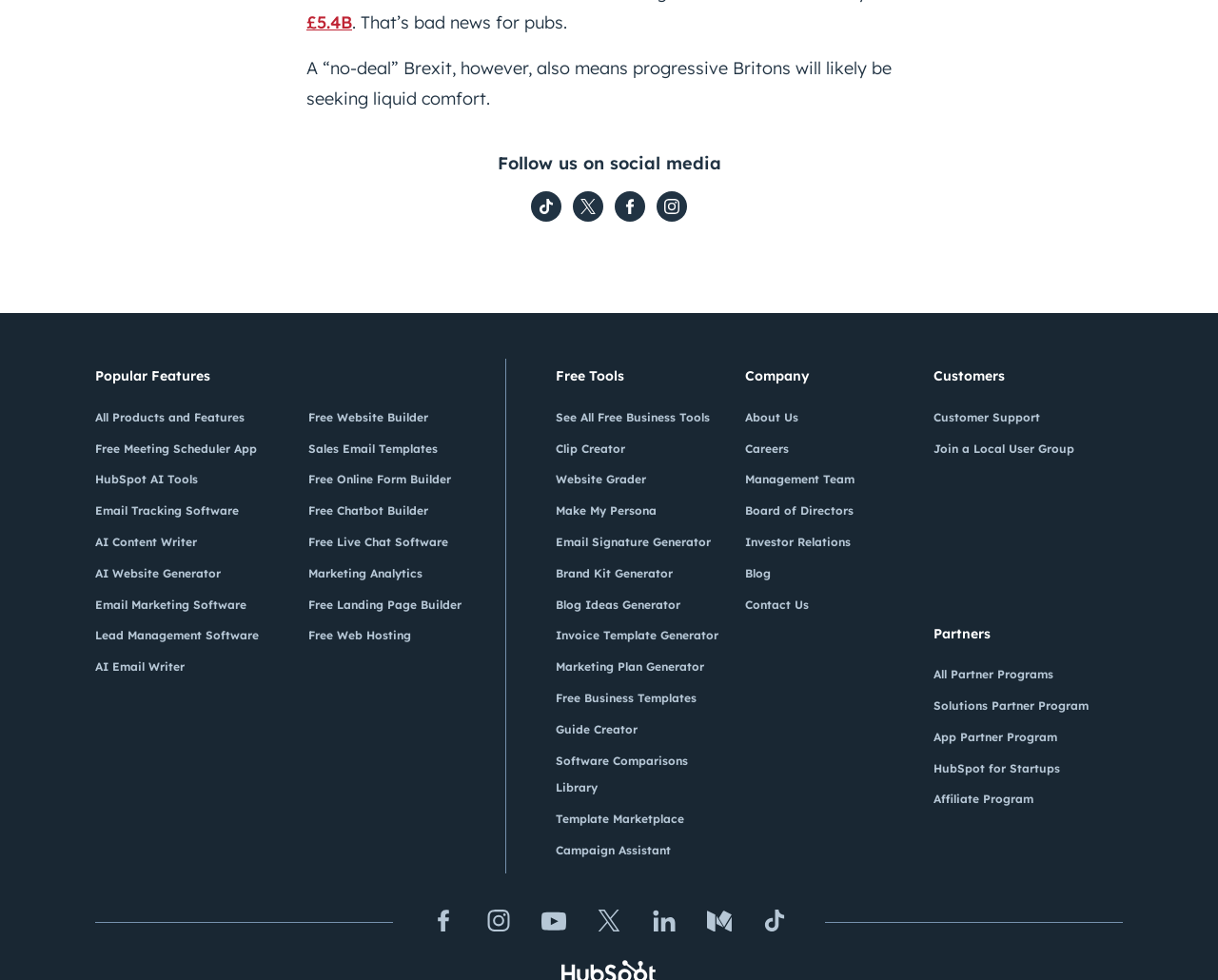How many social media platforms are listed to follow?
Please provide a single word or phrase in response based on the screenshot.

5